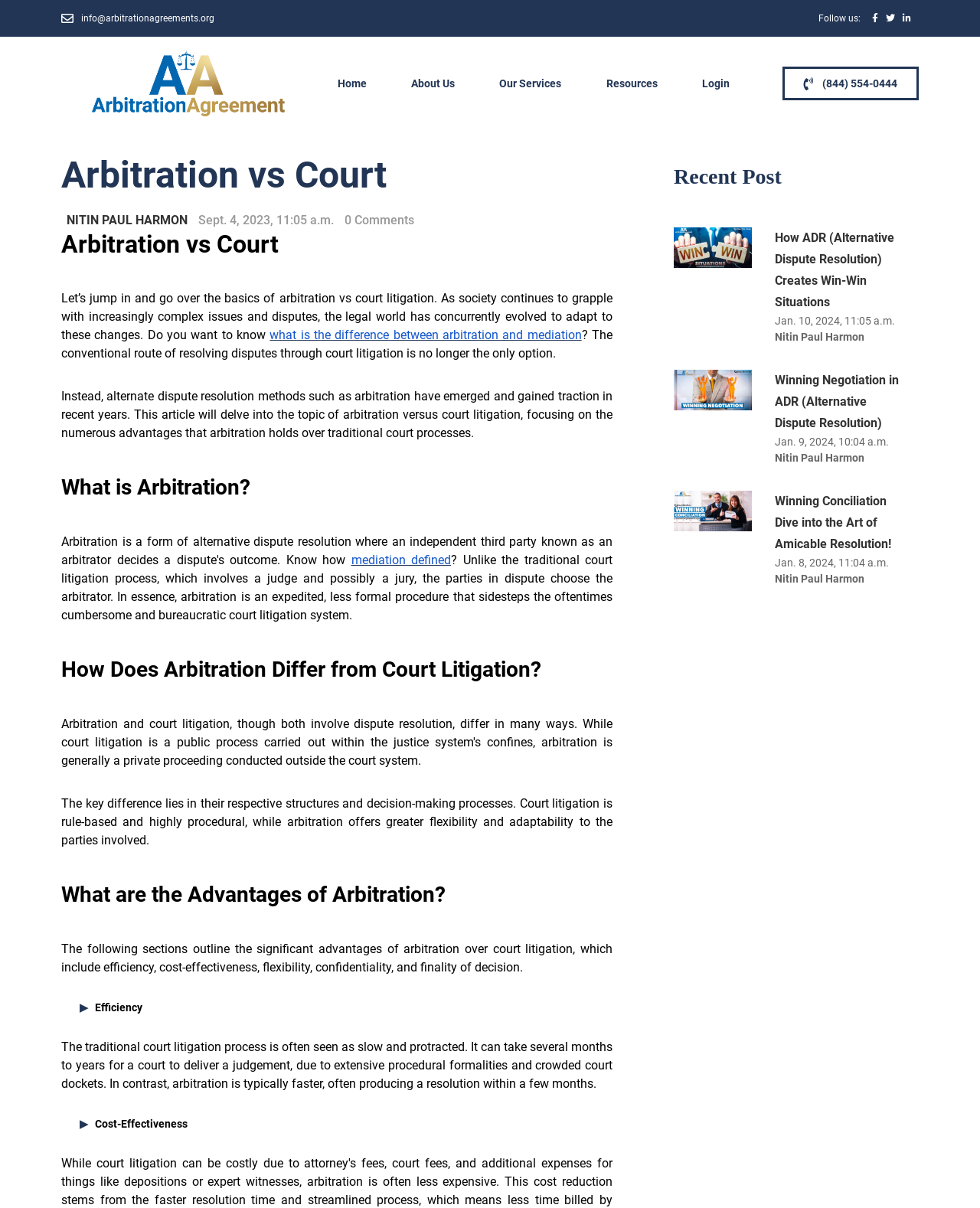Using the provided element description "parent_node: Home", determine the bounding box coordinates of the UI element.

[0.094, 0.042, 0.291, 0.096]